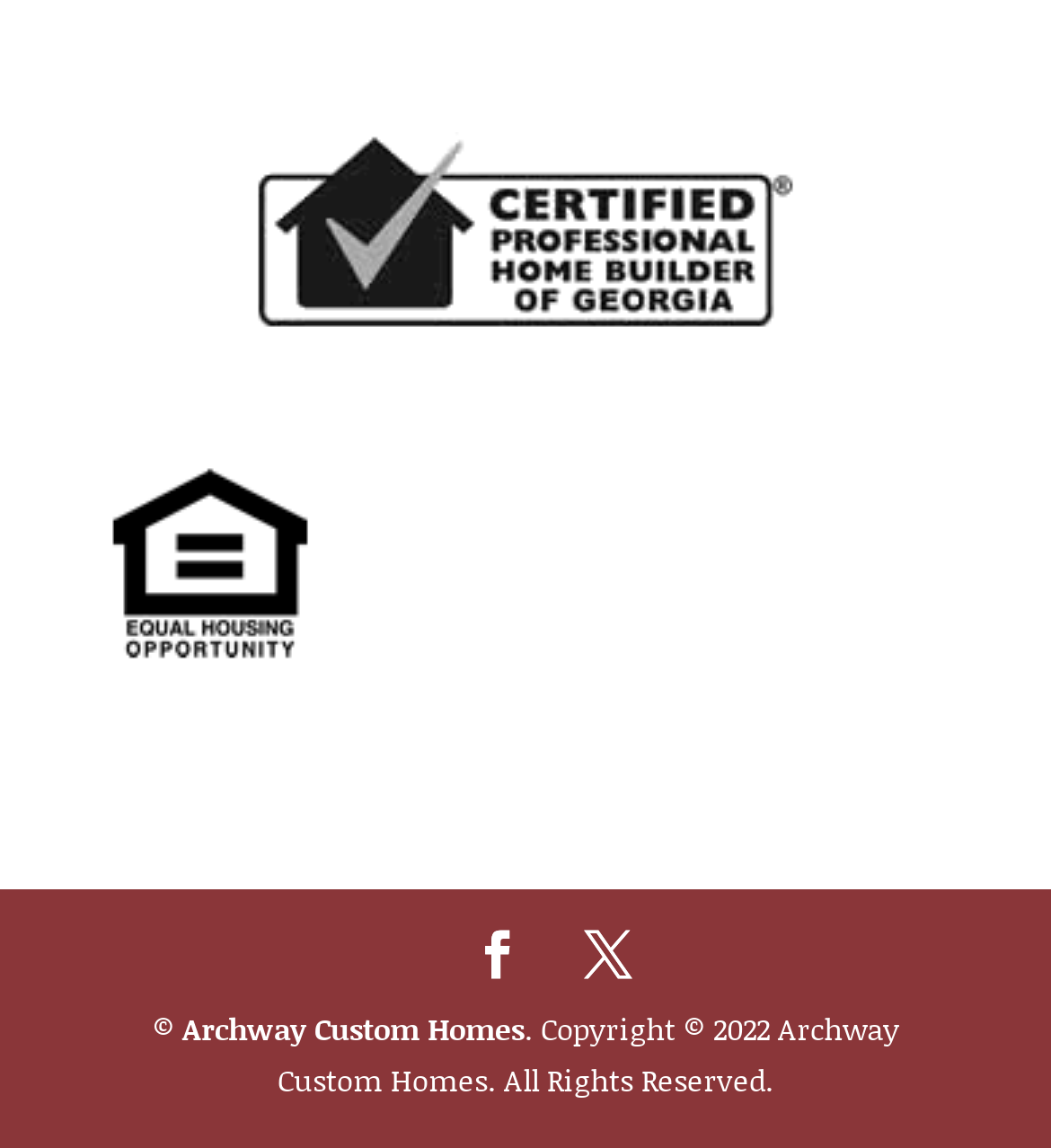What is the copyright year? Please answer the question using a single word or phrase based on the image.

2022